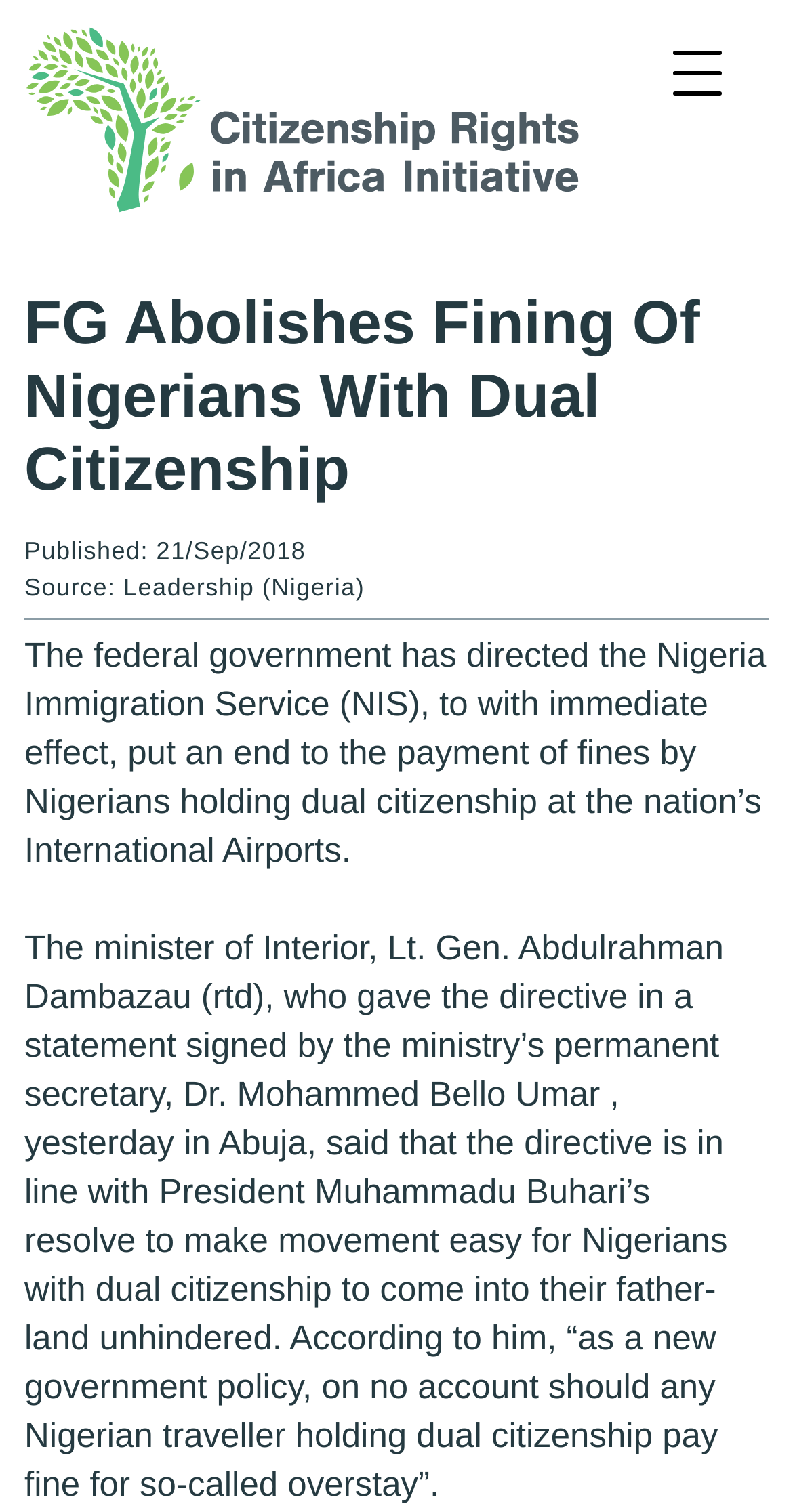What is the name of the ministry’s permanent secretary?
Based on the image, answer the question with as much detail as possible.

I found the answer by reading the text in the webpage, specifically the sentence 'The minister of Interior, Lt. Gen. Abdulrahman Dambazau (rtd), who gave the directive in a statement signed by the ministry’s permanent secretary, Dr. Mohammed Bello Umar, yesterday in Abuja...' which indicates that Dr. Mohammed Bello Umar is the ministry’s permanent secretary.